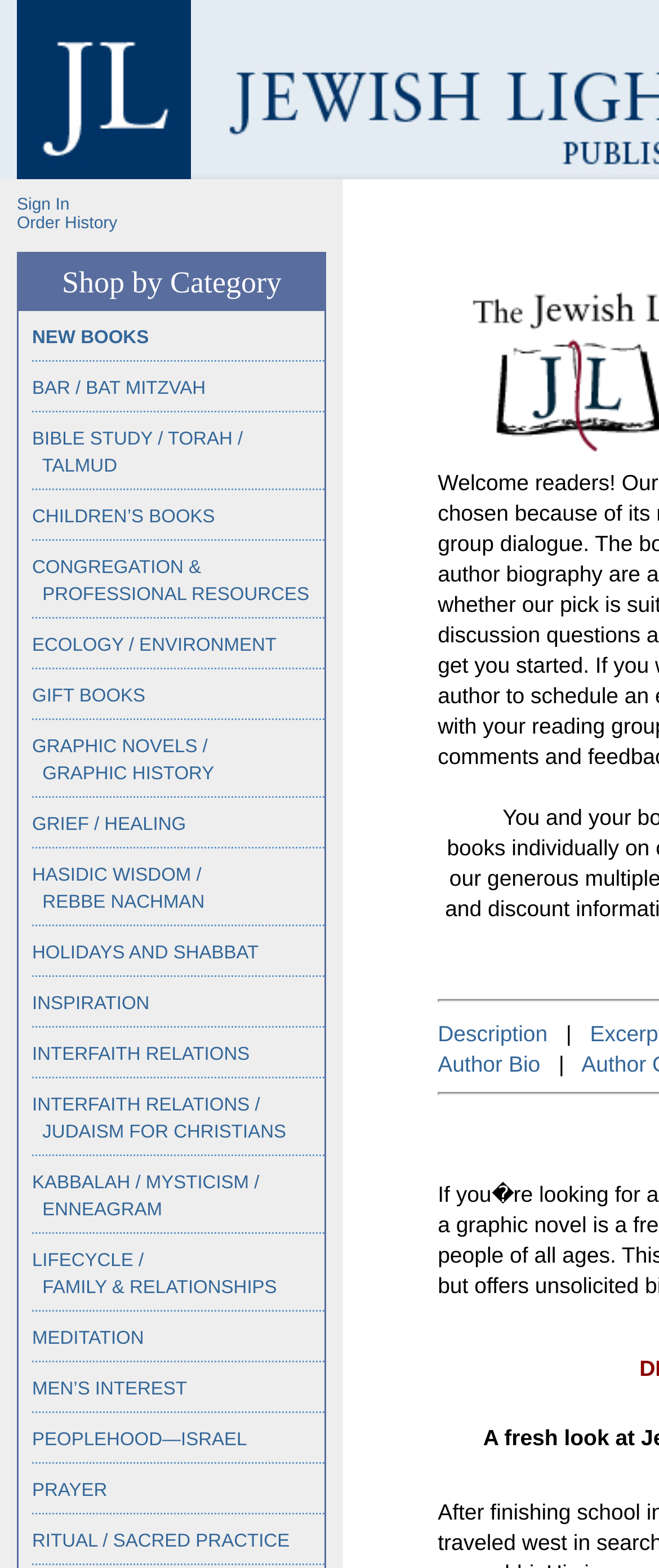Identify the bounding box coordinates for the element that needs to be clicked to fulfill this instruction: "Learn about Rabbi Harvey". Provide the coordinates in the format of four float numbers between 0 and 1: [left, top, right, bottom].

[0.664, 0.651, 0.831, 0.667]